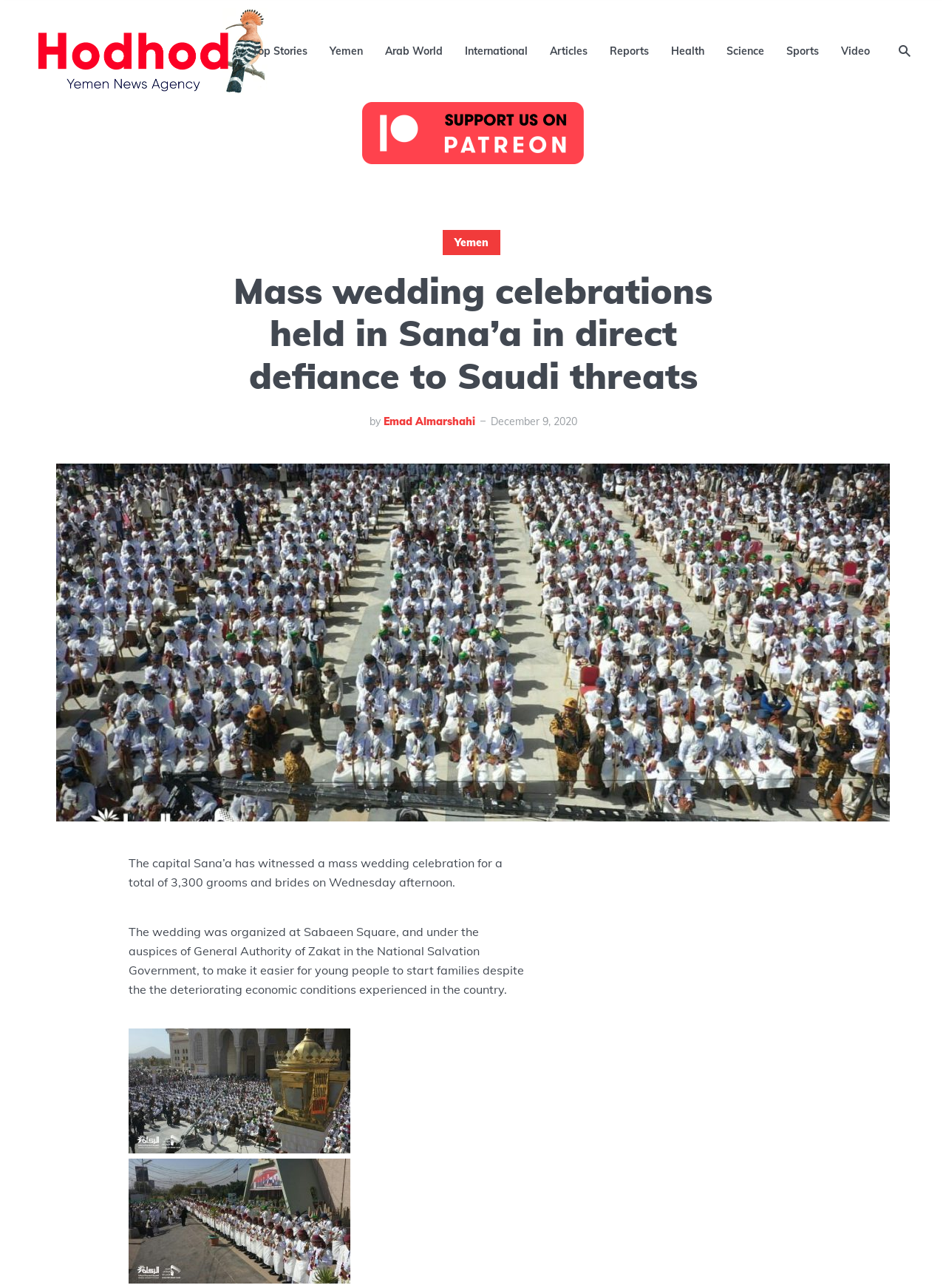Please locate the bounding box coordinates for the element that should be clicked to achieve the following instruction: "Read article by Emad Almarshahi". Ensure the coordinates are given as four float numbers between 0 and 1, i.e., [left, top, right, bottom].

[0.405, 0.322, 0.502, 0.332]